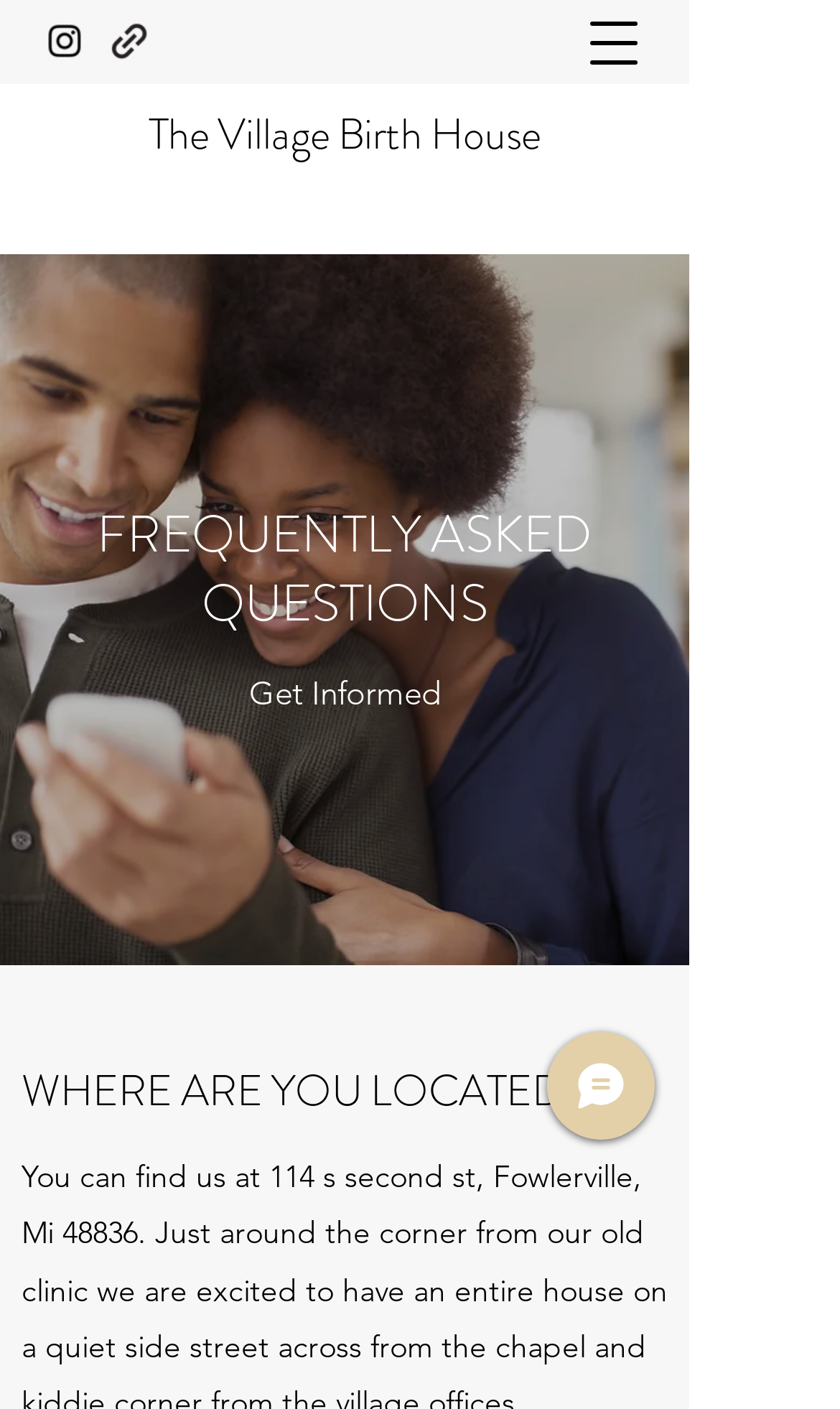Create a detailed summary of all the visual and textual information on the webpage.

The webpage is about Michigan Midwifery Co.'s FAQ section. At the top right corner, there is a button to open the navigation menu. Below it, on the top left side, there is a social bar with a link to Instagram, accompanied by an Instagram icon. 

On the top center, there is a link to "The Village Birth House". To the left of this link, there is a large image of a person on the phone, taking up most of the left side of the page. 

Below the image, there is a heading that reads "FREQUENTLY ASKED QUESTIONS". Underneath this heading, there is a section with the title "Get Informed". 

Further down the page, there is another heading that asks "WHERE ARE YOU LOCATED?". At the bottom right corner, there is a chat button with an accompanying image.